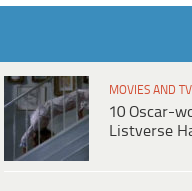What type of scenes are discussed in the article?
Give a detailed and exhaustive answer to the question.

The type of scenes discussed in the article can be determined from the caption, which mentions '10 Oscar-worthy Scenes Listverse Has Not Covered', indicating that the article focuses on scenes that are worthy of Oscar recognition but have not been previously covered.